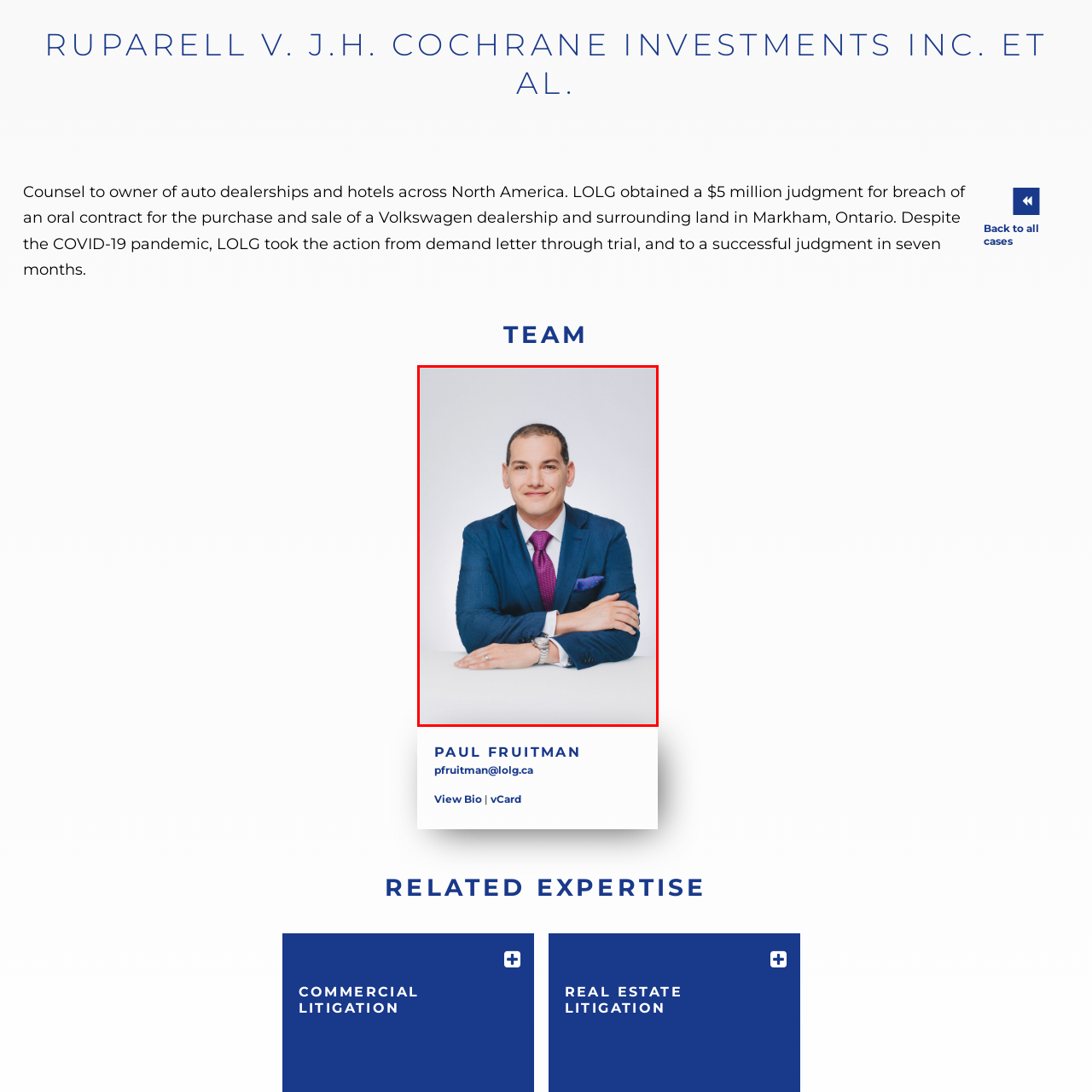Focus on the area marked by the red boundary, What is the color of Paul Fruitman's tie? Answer concisely with a single word or phrase.

Purple